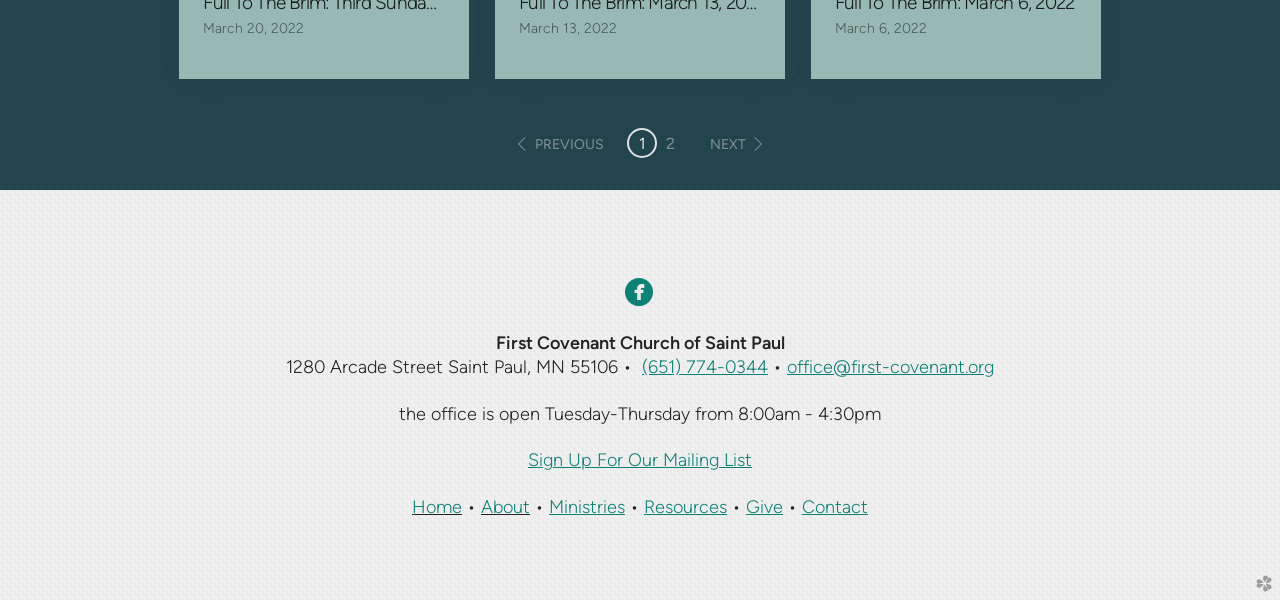Please specify the bounding box coordinates of the region to click in order to perform the following instruction: "Click the 'PREVIOUS' button".

[0.395, 0.209, 0.479, 0.271]